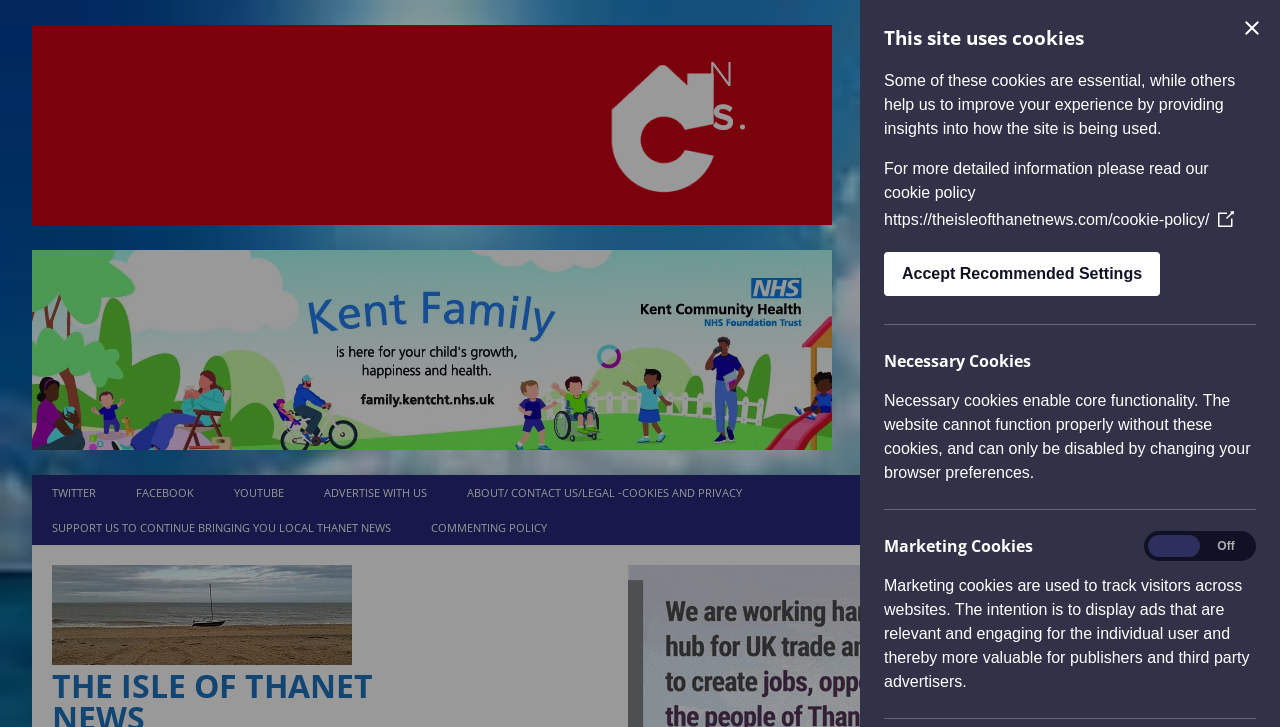Determine the bounding box coordinates for the HTML element described here: "FACEBOOK".

[0.811, 0.653, 0.838, 0.702]